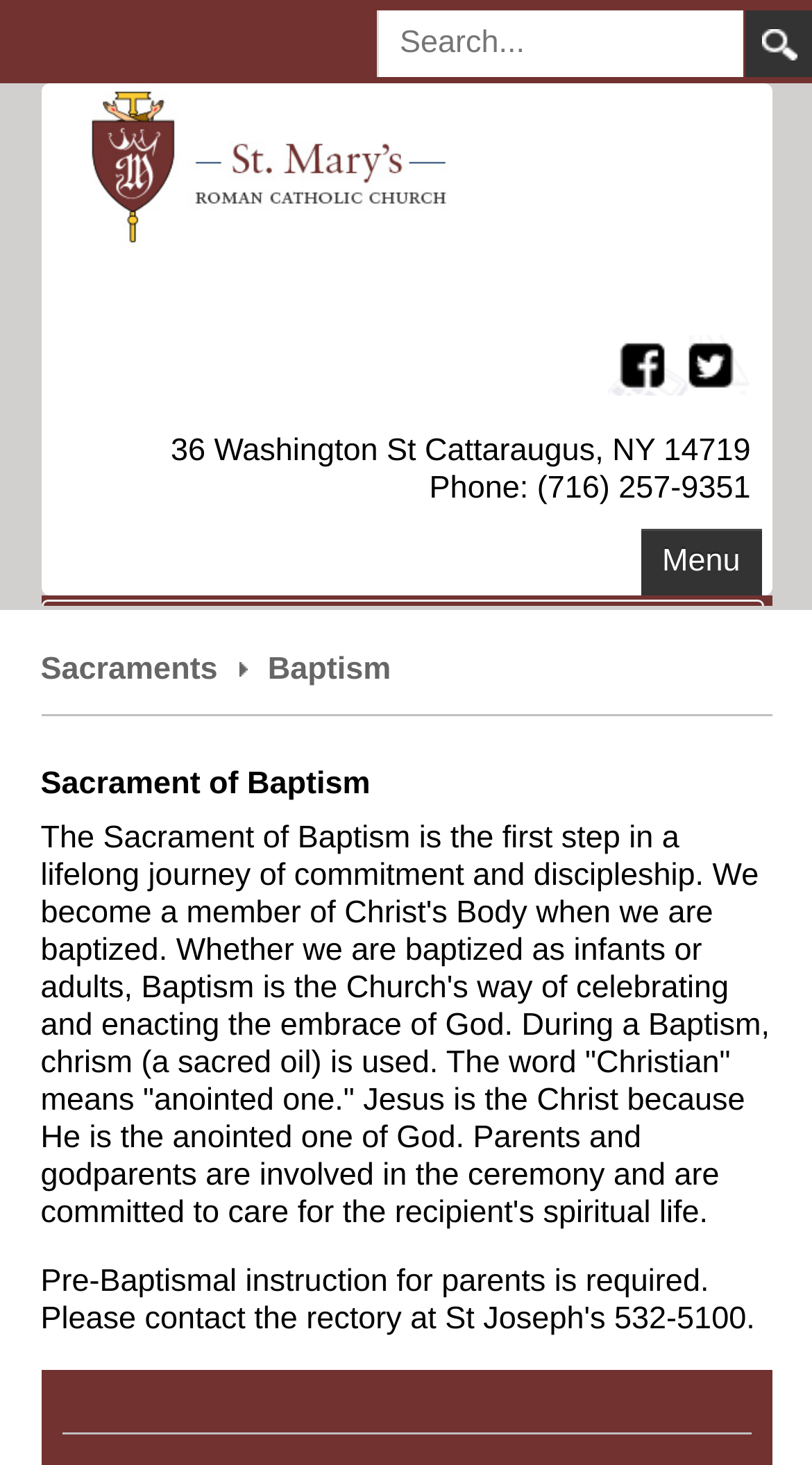Illustrate the webpage with a detailed description.

The webpage is about St Mary's Roman Catholic Church, specifically the Sacrament of Baptism. At the top, there is a search bar with a "Search" button and a "Clear search text" link. Below the search bar, there are links to the church's Facebook and Twitter pages, accompanied by their respective icons.

On the left side, there is a vertical menu with links to various sections of the website, including "Home", "What's New", "Bulletin", "Our Parish", "Faith Formation", "Parish Life", "Sacraments", "Parish Calendar", and "Contact Us". 

In the main content area, there is a heading "Sacrament of Baptism" followed by a paragraph of text that explains the significance of Baptism in the Catholic Church. The text describes Baptism as the first step in a lifelong journey of commitment and discipleship, and explains the role of parents and godparents in the ceremony.

Above the main content area, there is a link to "Sacraments" and a link to "Baptism", which suggests that the user has navigated to this page from a higher-level menu. There is also an image with no alt text, which may be a decorative element.

At the bottom of the page, there is a horizontal separator line. The page also displays the church's address and phone number.